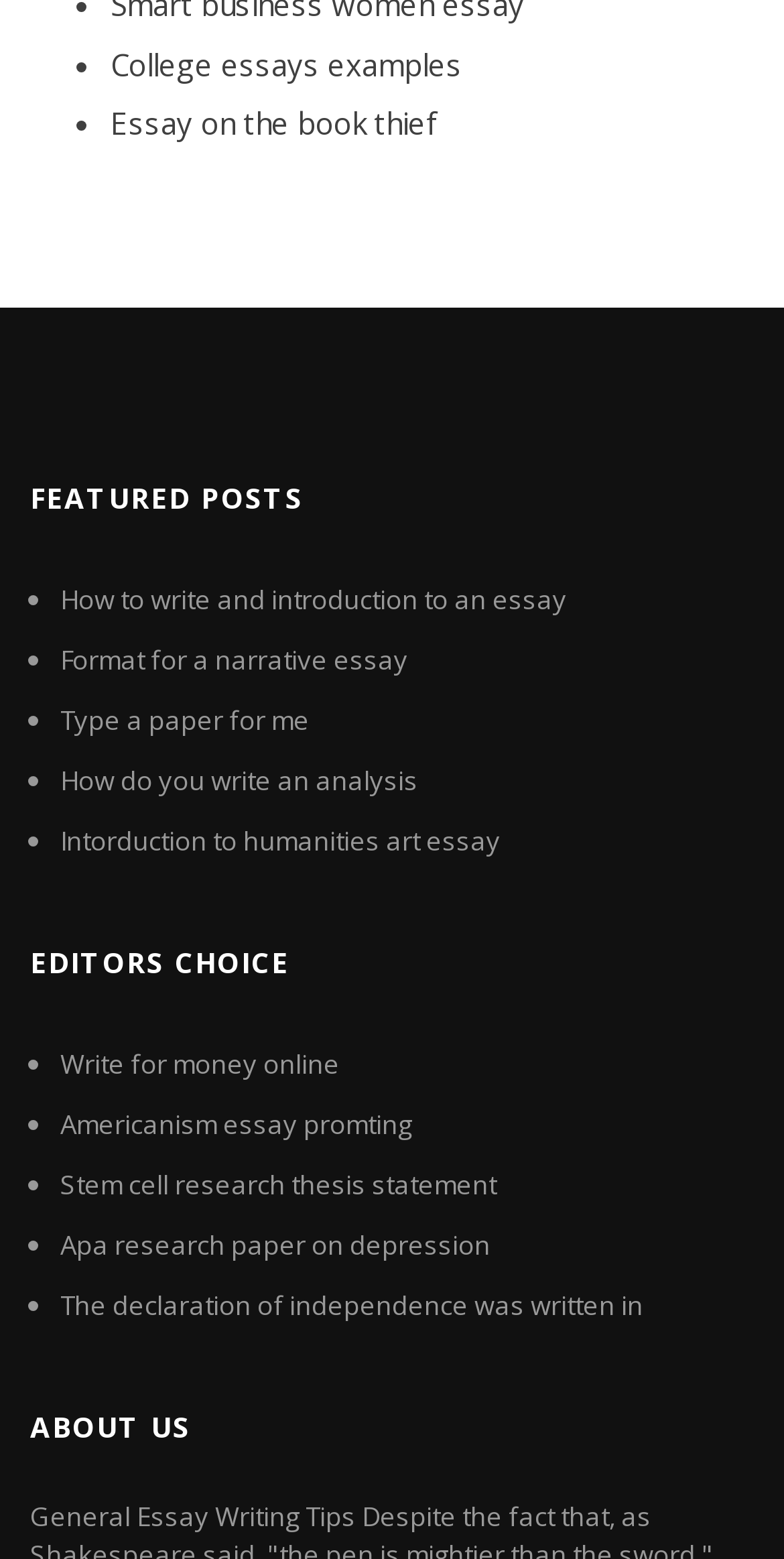How many featured posts are there?
Based on the screenshot, provide your answer in one word or phrase.

5